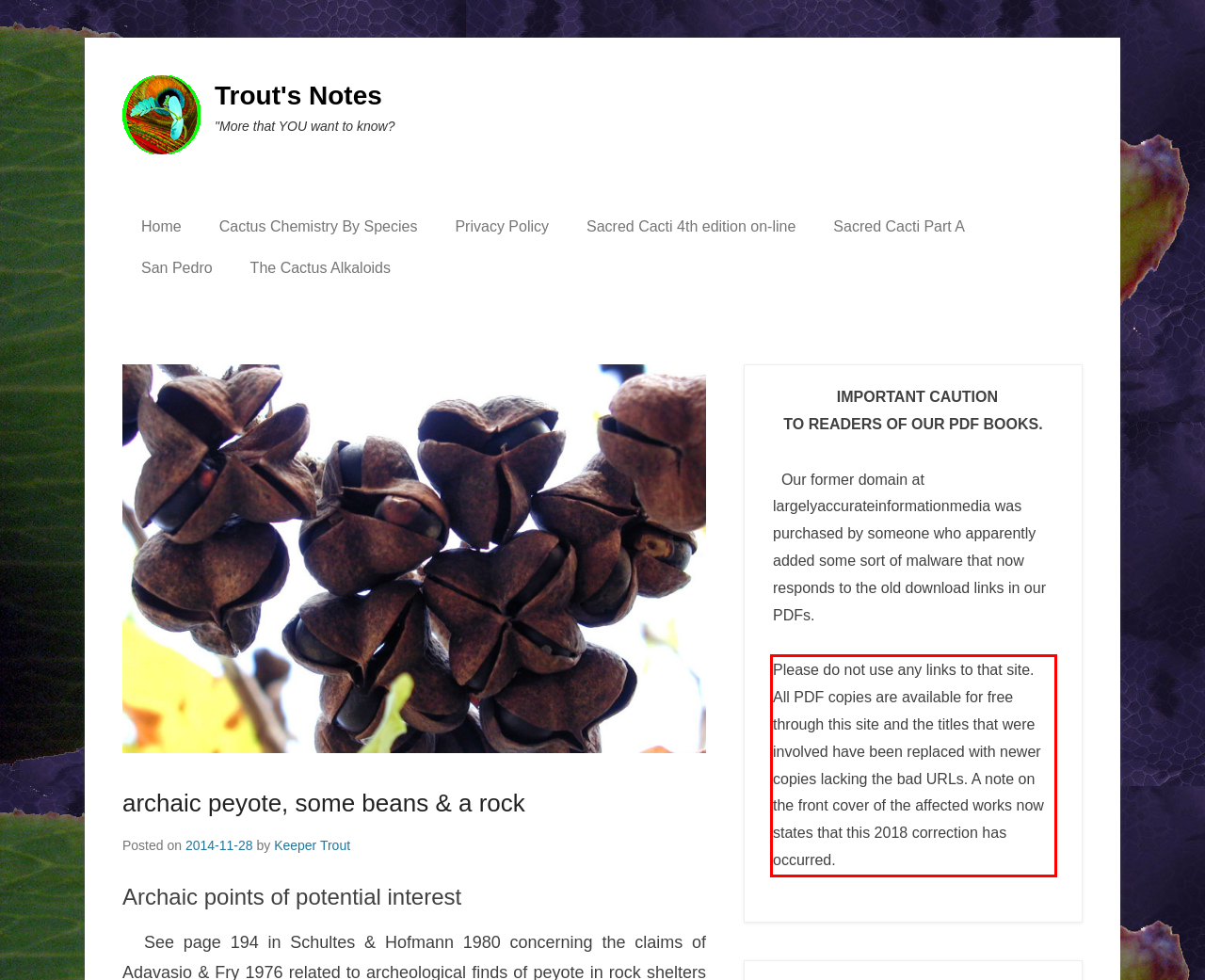Analyze the screenshot of a webpage where a red rectangle is bounding a UI element. Extract and generate the text content within this red bounding box.

Please do not use any links to that site. All PDF copies are available for free through this site and the titles that were involved have been replaced with newer copies lacking the bad URLs. A note on the front cover of the affected works now states that this 2018 correction has occurred.